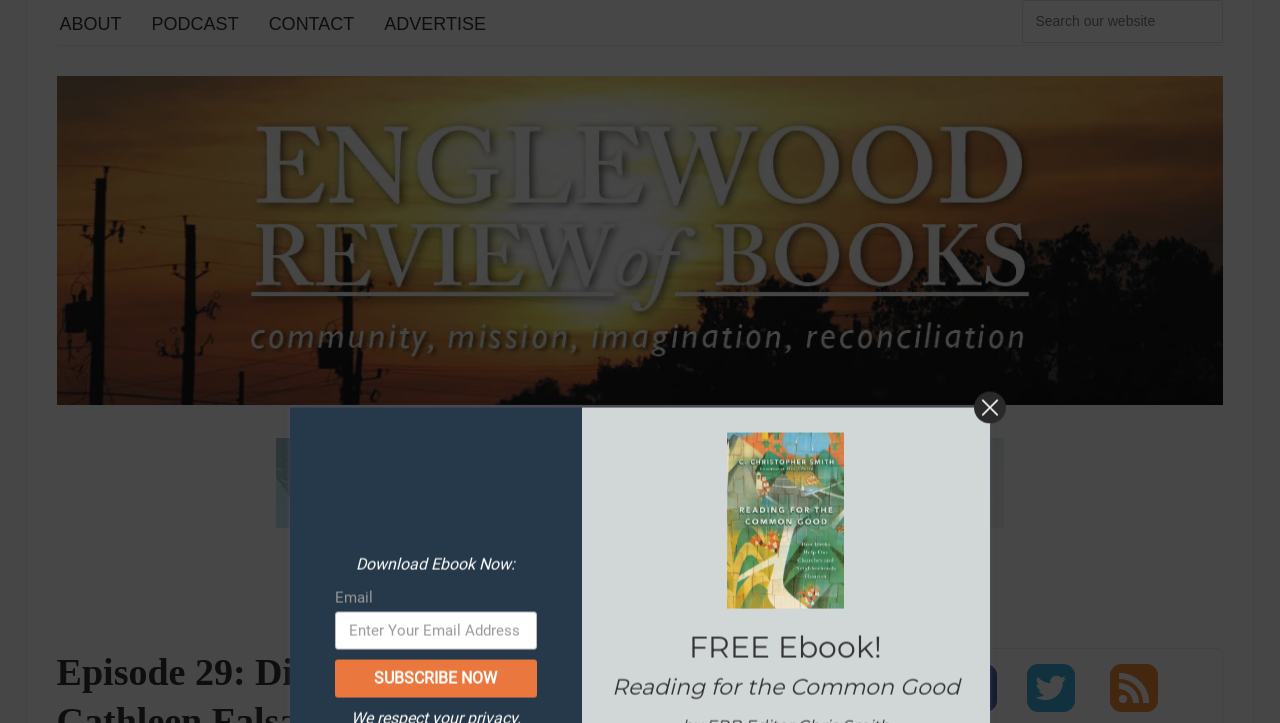Determine the bounding box coordinates for the area you should click to complete the following instruction: "Search our website".

[0.799, 0.0, 0.956, 0.06]